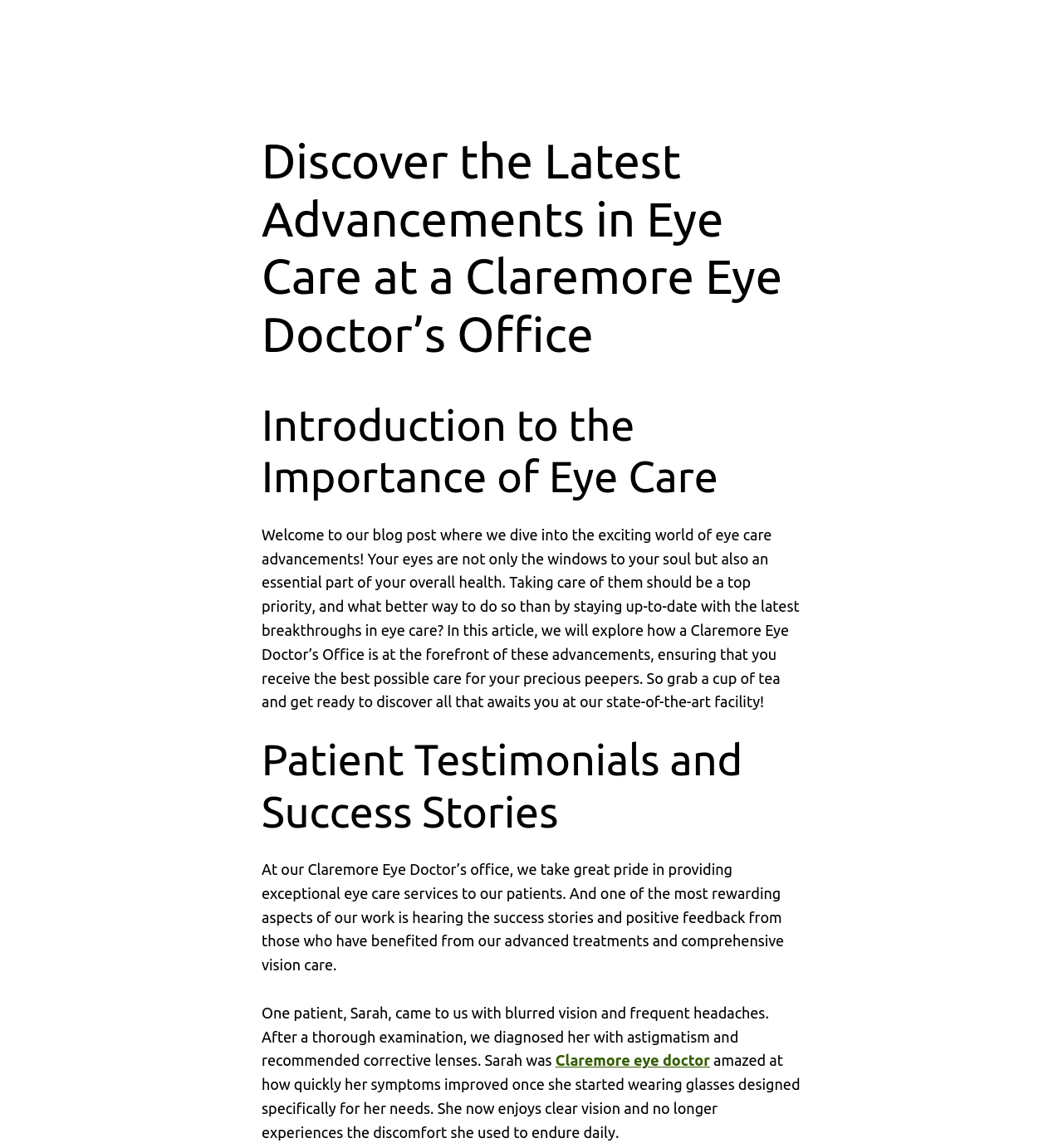What is the main topic of this webpage?
Answer the question with as much detail as you can, using the image as a reference.

The main topic of this webpage is eye care, as indicated by the headings and static text elements, which discuss the importance of eye care, advancements in eye care, and patient testimonials.